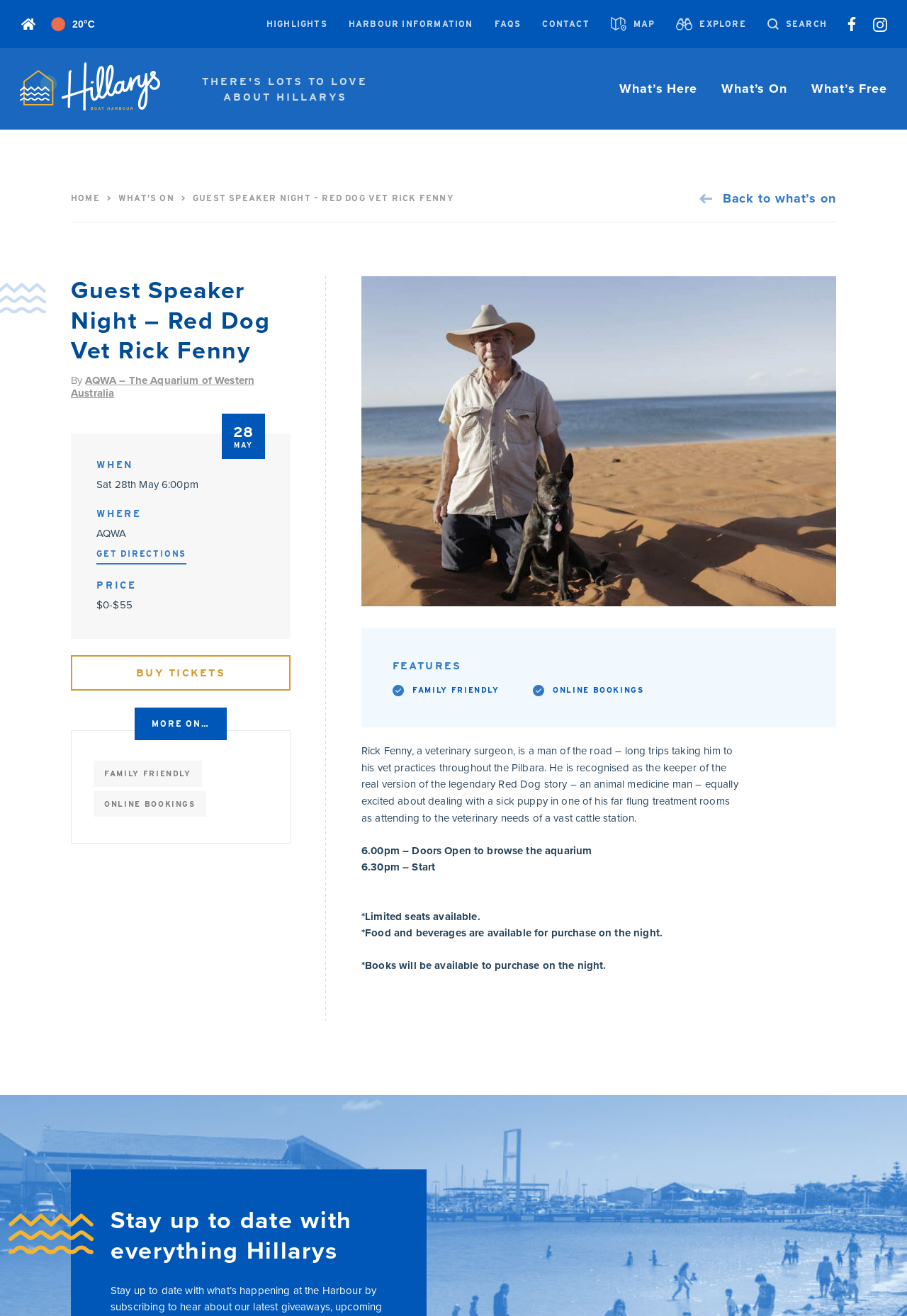Can you pinpoint the bounding box coordinates for the clickable element required for this instruction: "Get directions to AQWA"? The coordinates should be four float numbers between 0 and 1, i.e., [left, top, right, bottom].

[0.106, 0.416, 0.206, 0.429]